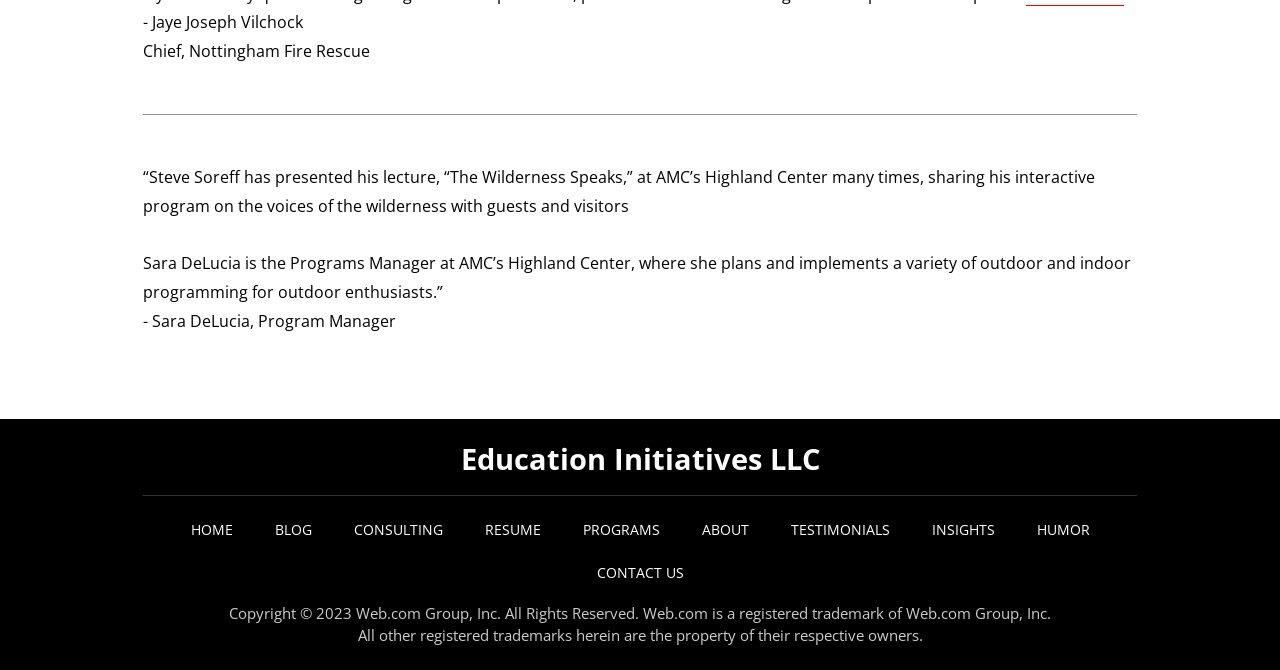What is the role of Sara DeLucia?
Based on the visual information, provide a detailed and comprehensive answer.

I found the answer by looking at the StaticText element with the text '- Sara DeLucia, Program Manager' which indicates her role.